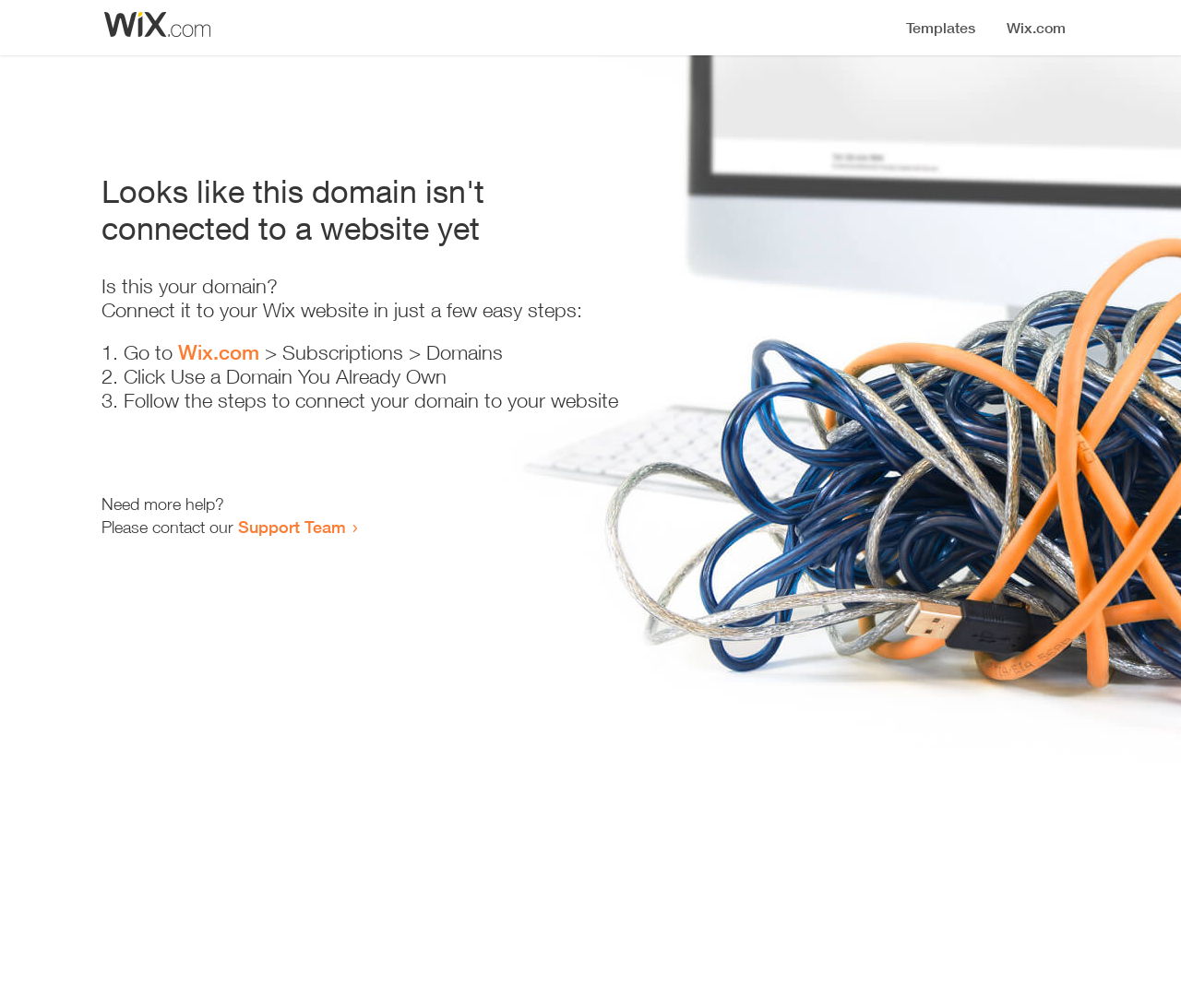Analyze and describe the webpage in a detailed narrative.

The webpage appears to be an error page, indicating that a domain is not connected to a website yet. At the top, there is a small image, followed by a heading that states the error message. Below the heading, there is a series of instructions to connect the domain to a Wix website. 

The instructions are presented in a step-by-step format, with each step numbered and accompanied by a brief description. The first step involves going to Wix.com, followed by navigating to the Subscriptions and Domains section. The second step is to click on "Use a Domain You Already Own", and the third step is to follow the instructions to connect the domain to the website. 

At the bottom of the page, there is a message offering additional help, with a link to contact the Support Team. Overall, the page is simple and easy to navigate, with clear instructions and minimal clutter.